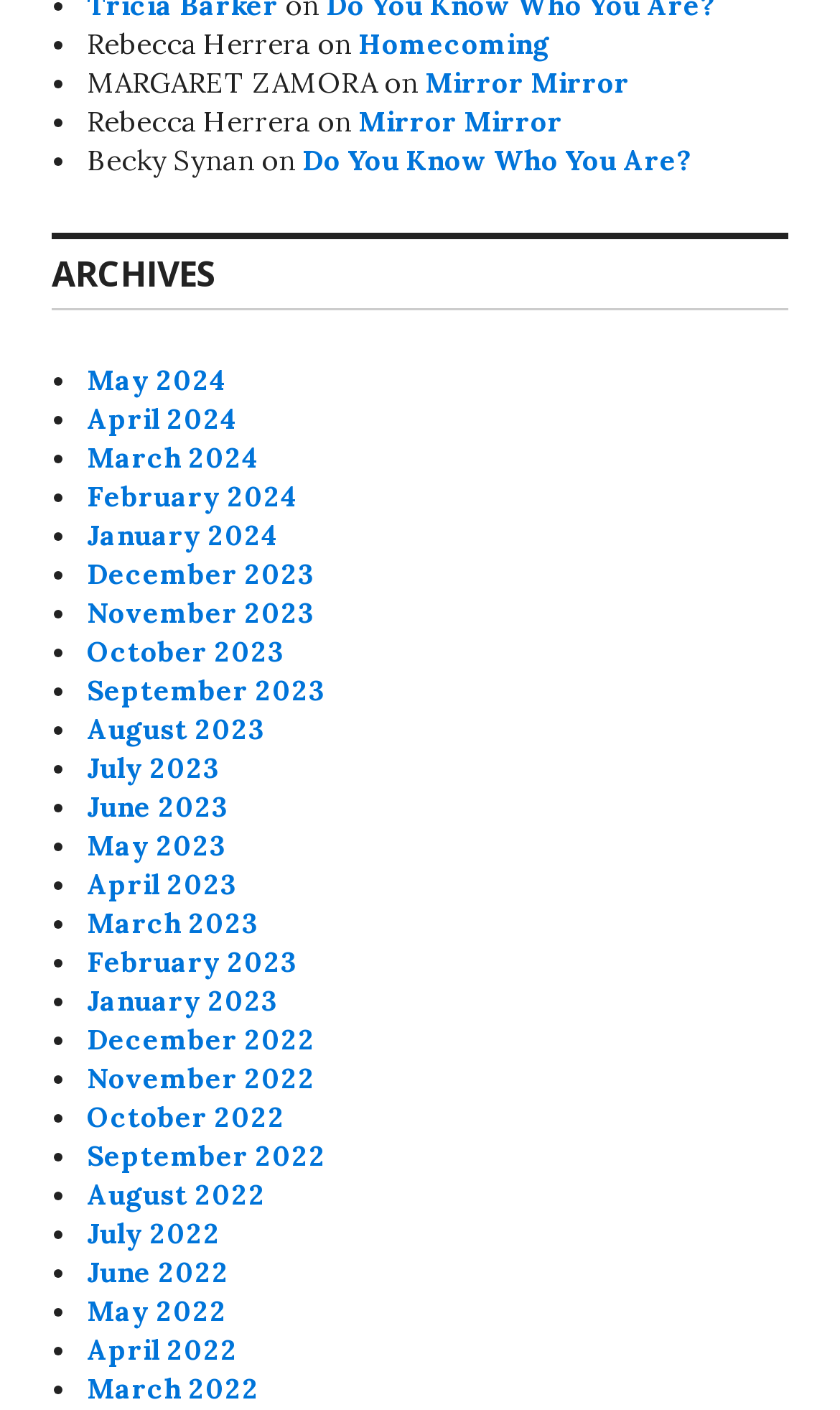Please provide a comprehensive answer to the question below using the information from the image: What is the latest month listed?

I looked at the list of months under the 'ARCHIVES' heading and found that the latest month listed is May 2024, which is at the top of the list.